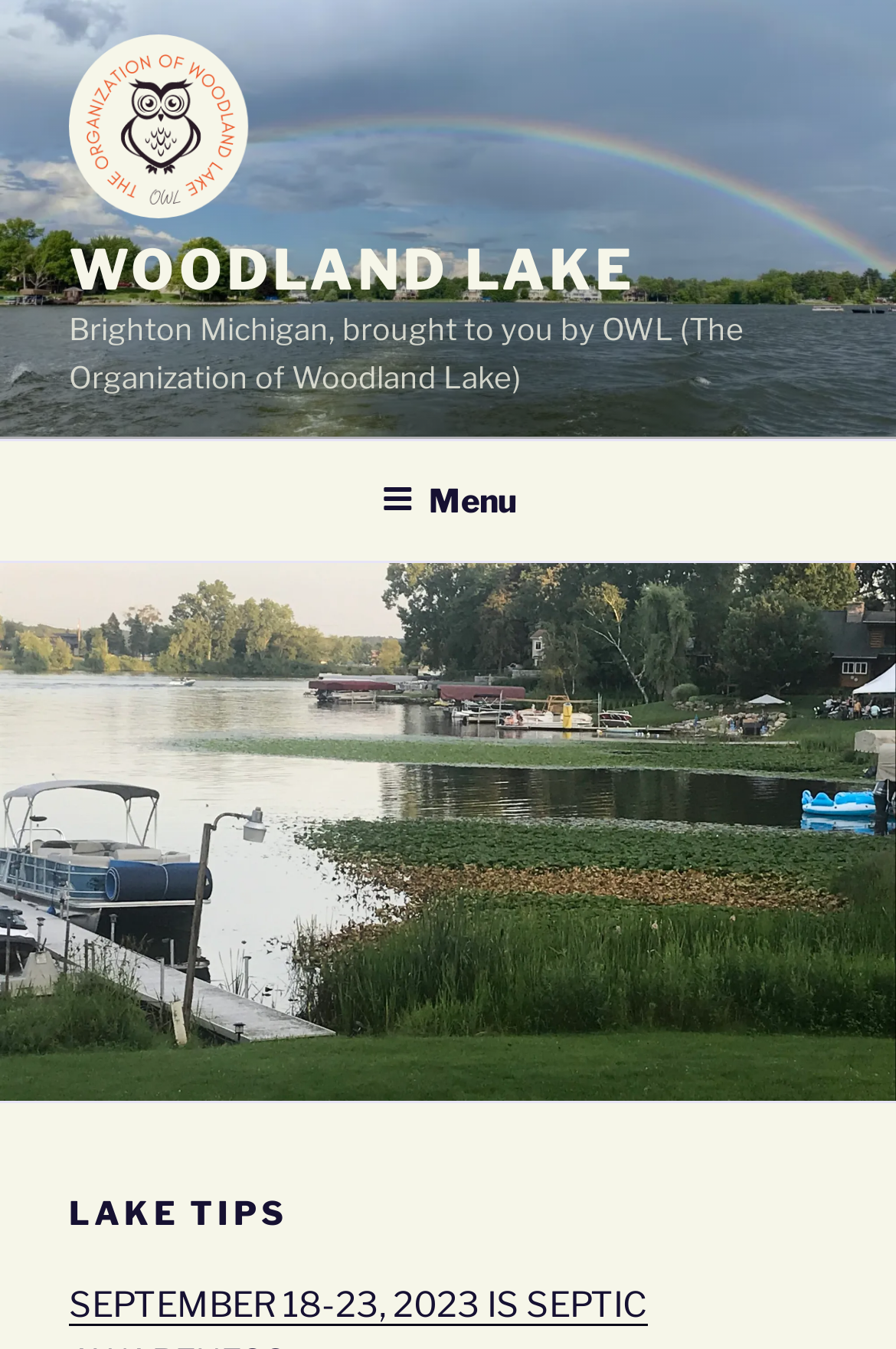Give an in-depth explanation of the webpage layout and content.

The webpage is about Lake Tips, specifically focused on Woodland Lake. At the top-left corner, there is a link and an image, both labeled as "Woodland Lake". Below these, there is a link with the text "WOODLAND LAKE" in all capital letters. 

To the right of these links, there is a paragraph of text that reads "Brighton Michigan, brought to you by OWL (The Organization of Woodland Lake)". 

A navigation menu, labeled as "Top Menu", spans the entire width of the page, located about one-third of the way down from the top. Within this menu, there is a button labeled "Menu" that, when expanded, controls the top menu. 

At the very bottom of the page, there is a header section containing a heading that reads "LAKE TIPS".